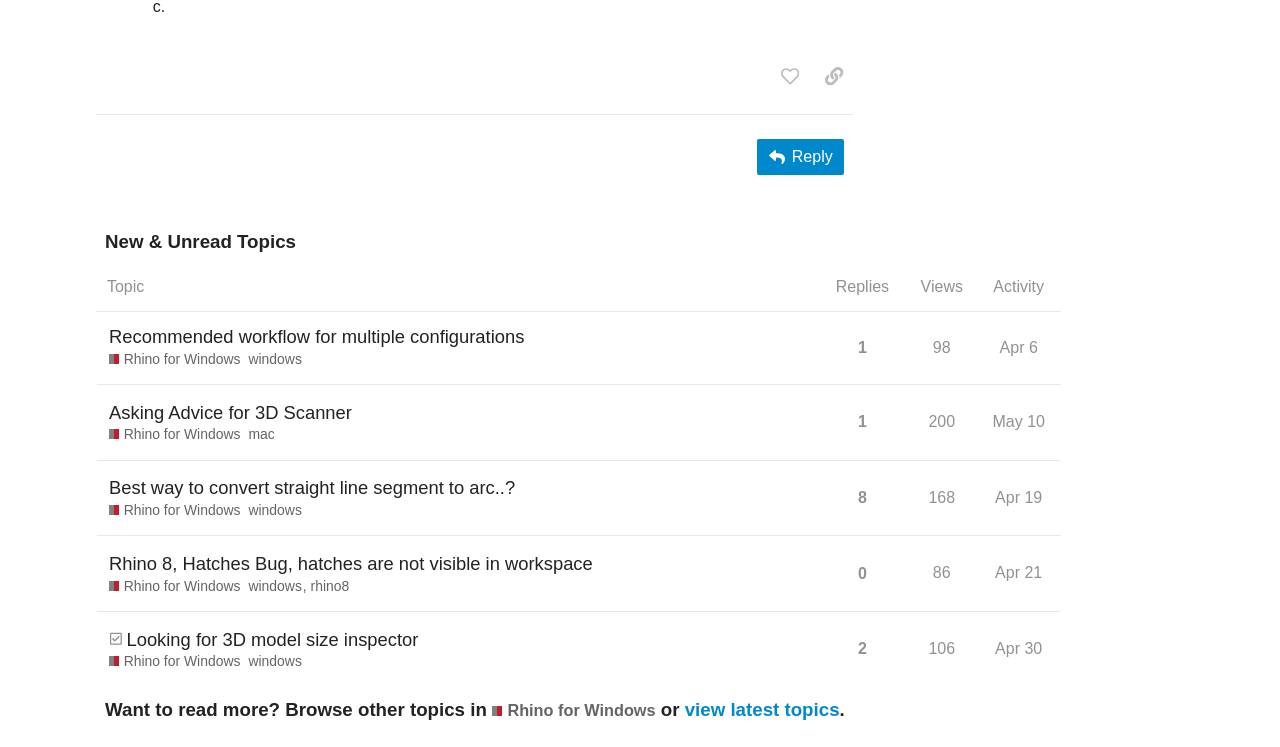Using the format (top-left x, top-left y, bottom-right x, bottom-right y), provide the bounding box coordinates for the described UI element. All values should be floating point numbers between 0 and 1: name="s" placeholder="Search …"

None